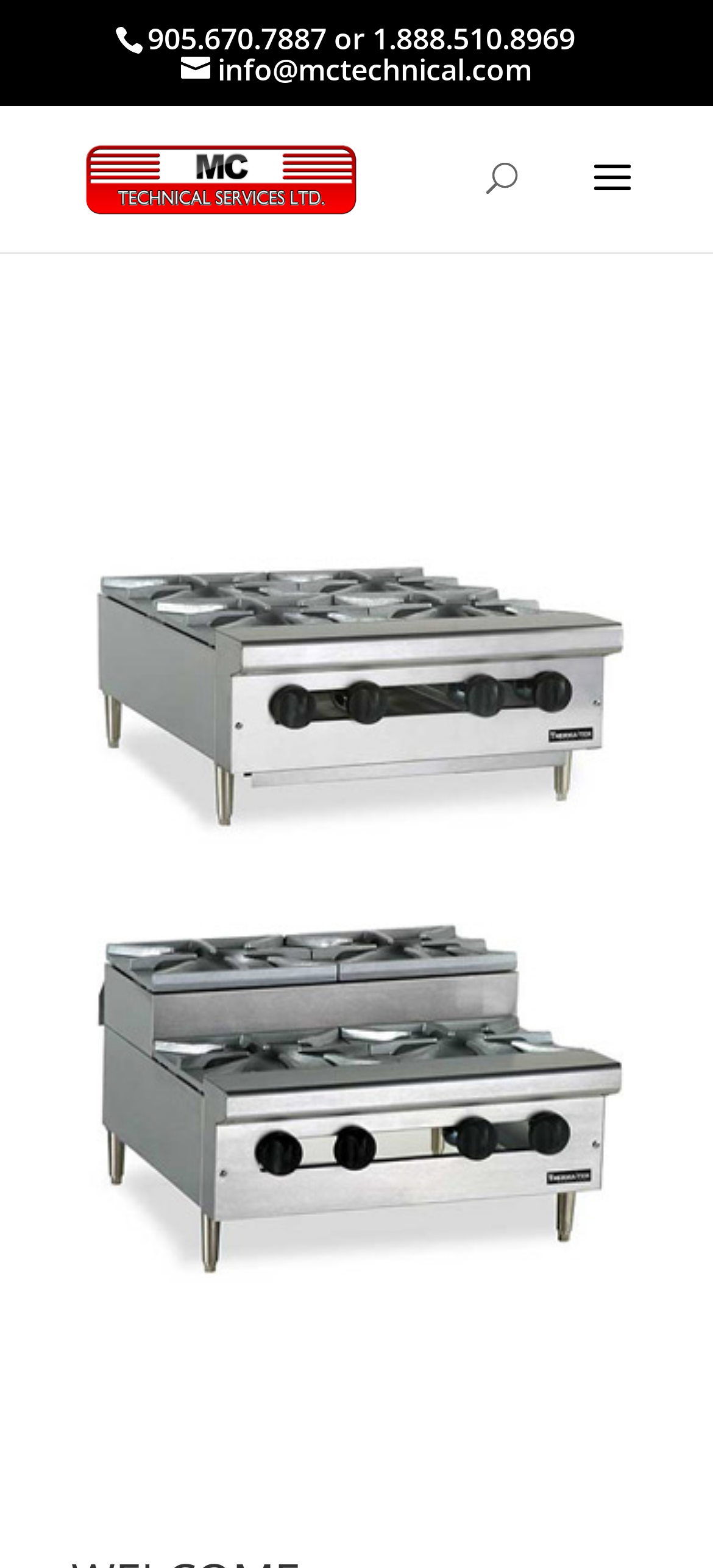What is the phone number to contact MC Technical Services?
Look at the screenshot and provide an in-depth answer.

I found the phone number by looking at the top section of the webpage, where I saw a static text element with the phone number '905.670.7887 or 1.888.510.8969'.